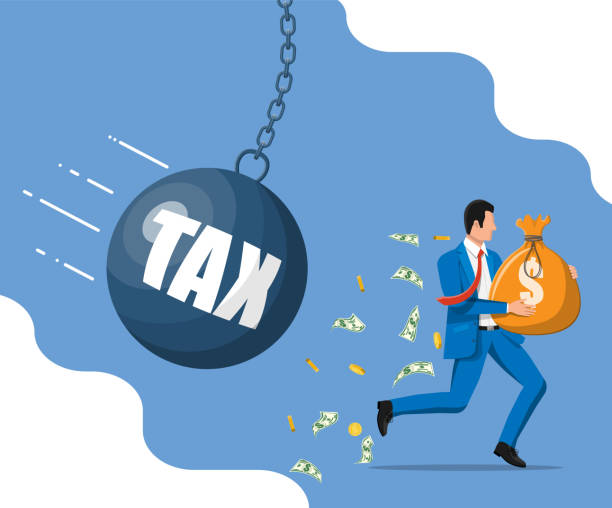Offer an in-depth caption of the image, mentioning all notable aspects.

The image depicts a businessperson in a blue suit, sprinting away from an enormous wrecking ball labeled "TAX." This visual highlights the pressure and urgency surrounding the issue of tax evasion. As the figure clutches a large bag filled with money, bills appear to flutter around, symbolizing the potential financial repercussions of tax-related obligations. The vibrant blue background accentuates the dynamic action, illustrating the conflict between personal financial gain and tax responsibilities. This representation serves as a metaphor for the serious consequences that tax evasion poses to society, emphasizing how it impacts everyone by placing an unfair burden on those who do comply with tax laws.